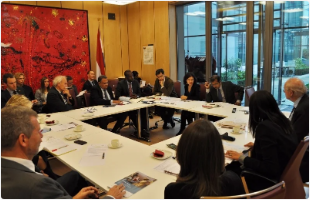Explain the contents of the image with as much detail as possible.

The image captures a roundtable discussion held during the Hague Roundtable on Climate and Security, taking place on October 25, 2016. This meeting features a diverse group of participants, including officials and experts from fifteen countries and eight organizations, engaged in dialogue about the impact of climate change on security and political stability in South Asia. The setting is characterized by a modern conference room, adorned with a vibrant red artwork on the wall, which adds to the ambiance of the gathering.

Seated around the table, participants are seen in various poses of engagement, with some actively discussing while others listen intently. The atmosphere is collaborative, reflecting the urgency and importance of addressing climate-related challenges. Documents and reports are present on the table, likely related to the discussions at hand, reinforcing the focus on actionable strategies and insights.

This event serves as a critical platform for stakeholders to share information, identify cooperation opportunities, and promote regional efforts in mitigating the risks associated with climate impacts.